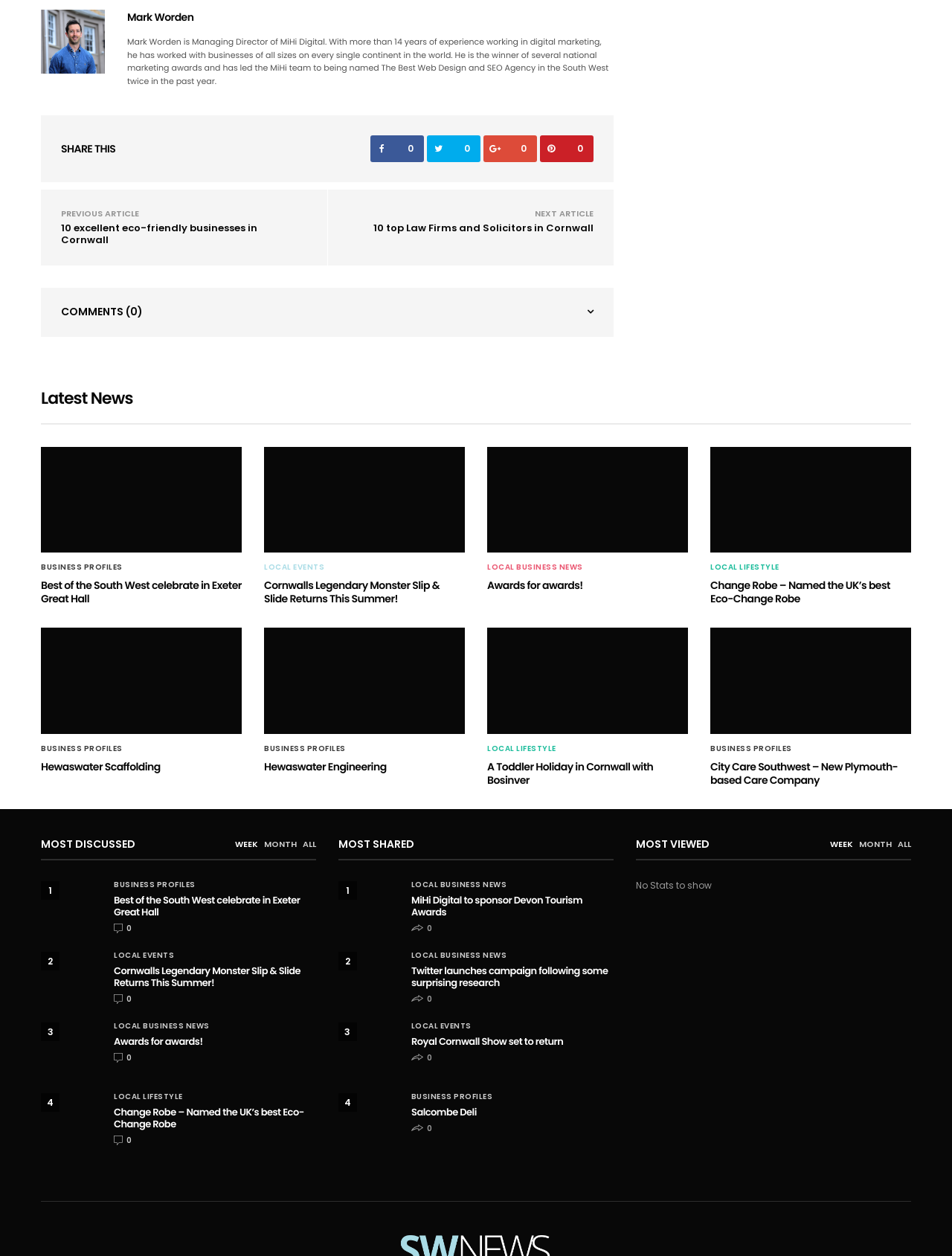Find the bounding box coordinates of the element to click in order to complete this instruction: "View the comments section". The bounding box coordinates must be four float numbers between 0 and 1, denoted as [left, top, right, bottom].

[0.045, 0.229, 0.643, 0.267]